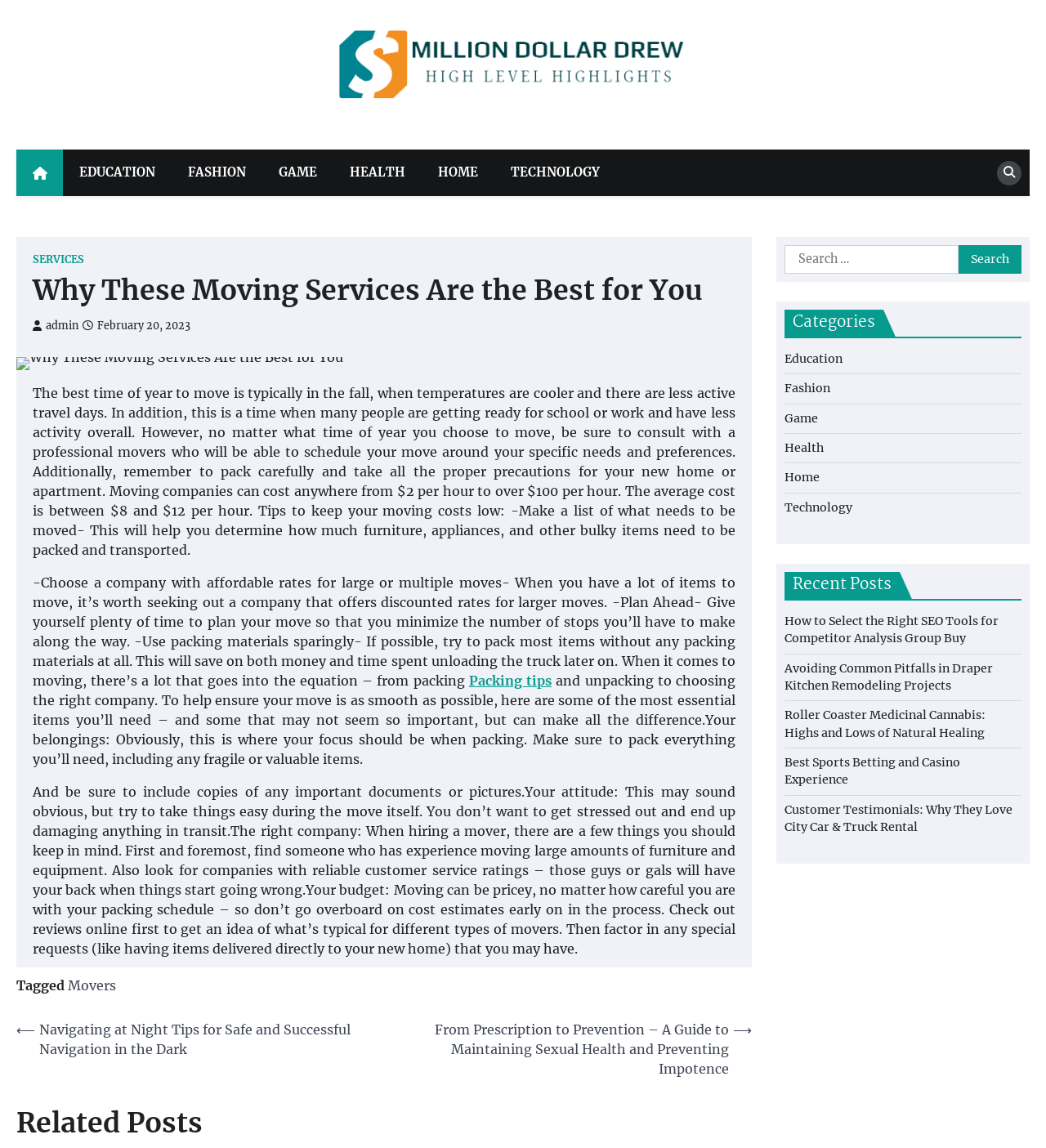Locate the UI element described by Refiner and provide its bounding box coordinates. Use the format (top-left x, top-left y, bottom-right x, bottom-right y) with all values as floating point numbers between 0 and 1.

None